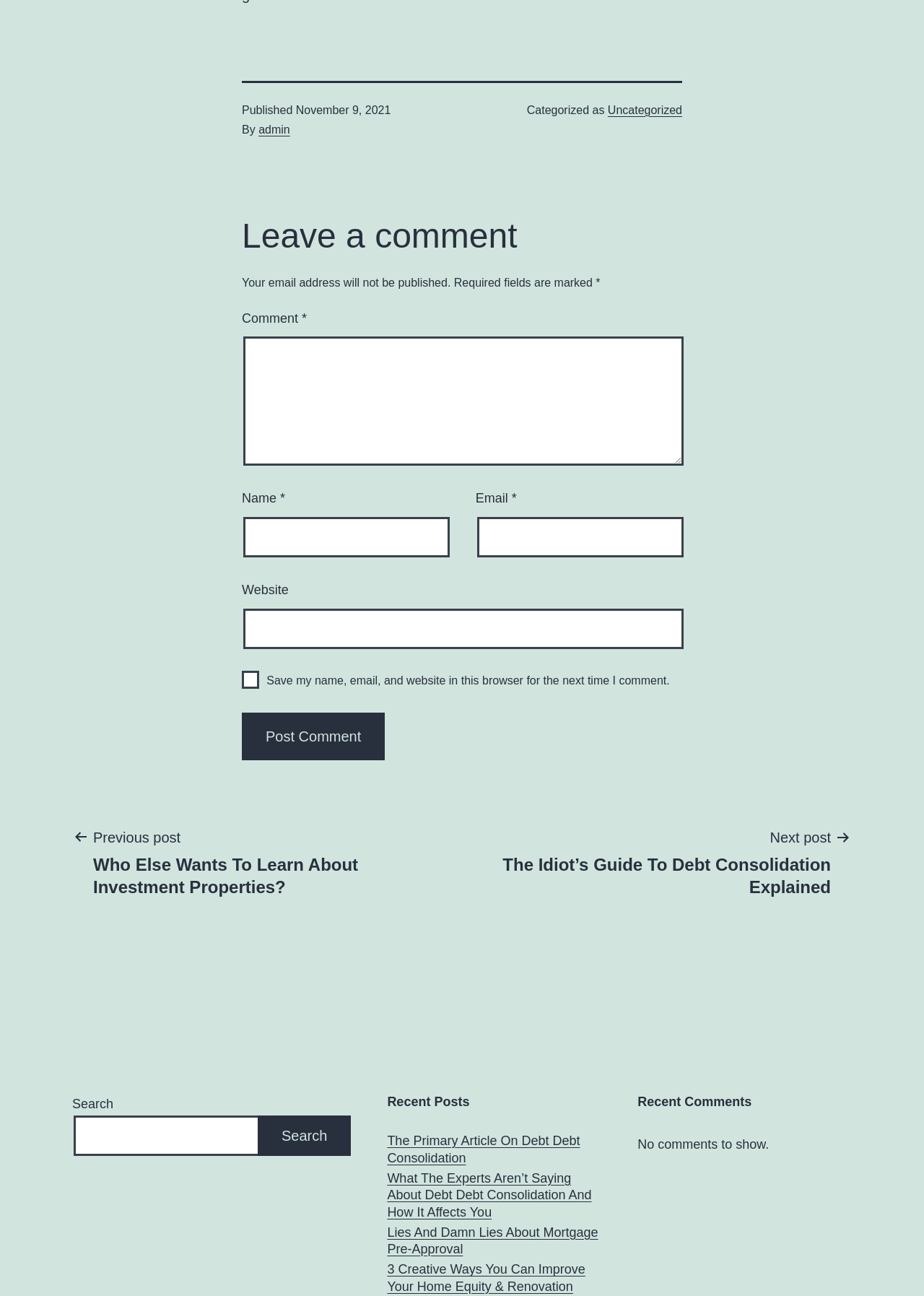What is the function of the search box?
Look at the image and respond to the question as thoroughly as possible.

The function of the search box is to allow users to search for content on the website, as indicated by the static text 'Search' above the search box and the button labeled 'Search' next to it.